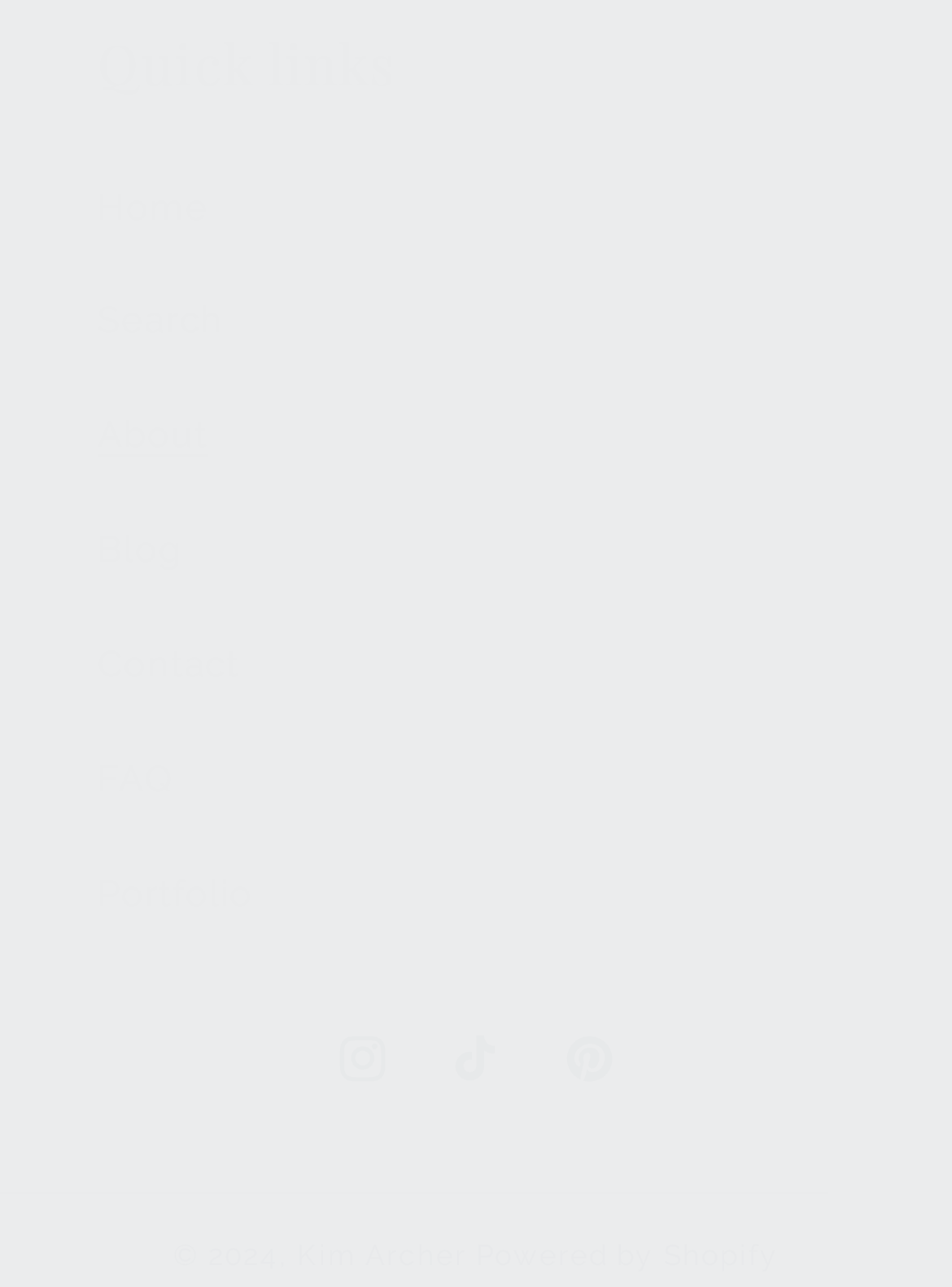Locate the bounding box coordinates of the element to click to perform the following action: 'go to home page'. The coordinates should be given as four float values between 0 and 1, in the form of [left, top, right, bottom].

[0.103, 0.116, 0.897, 0.205]